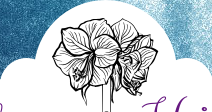Explain the content of the image in detail.

The image features a beautifully illustrated black-and-white design of an orchid bouquet, elegantly depicted with fine lines. The artwork showcases the intricate details of the orchid petals and stems, emphasizing the delicate nature of the flowers. Behind the orchids, a soft gradient background transitions from a shimmering blue to a lighter shade, creating a visually appealing contrast that highlights the floral drawing. Below the illustration, the text "Anthony & Kristen" is prominently displayed, suggesting this image is part of a celebratory announcement, likely in relation to an engagement or wedding, enhancing the romantic theme of the design.